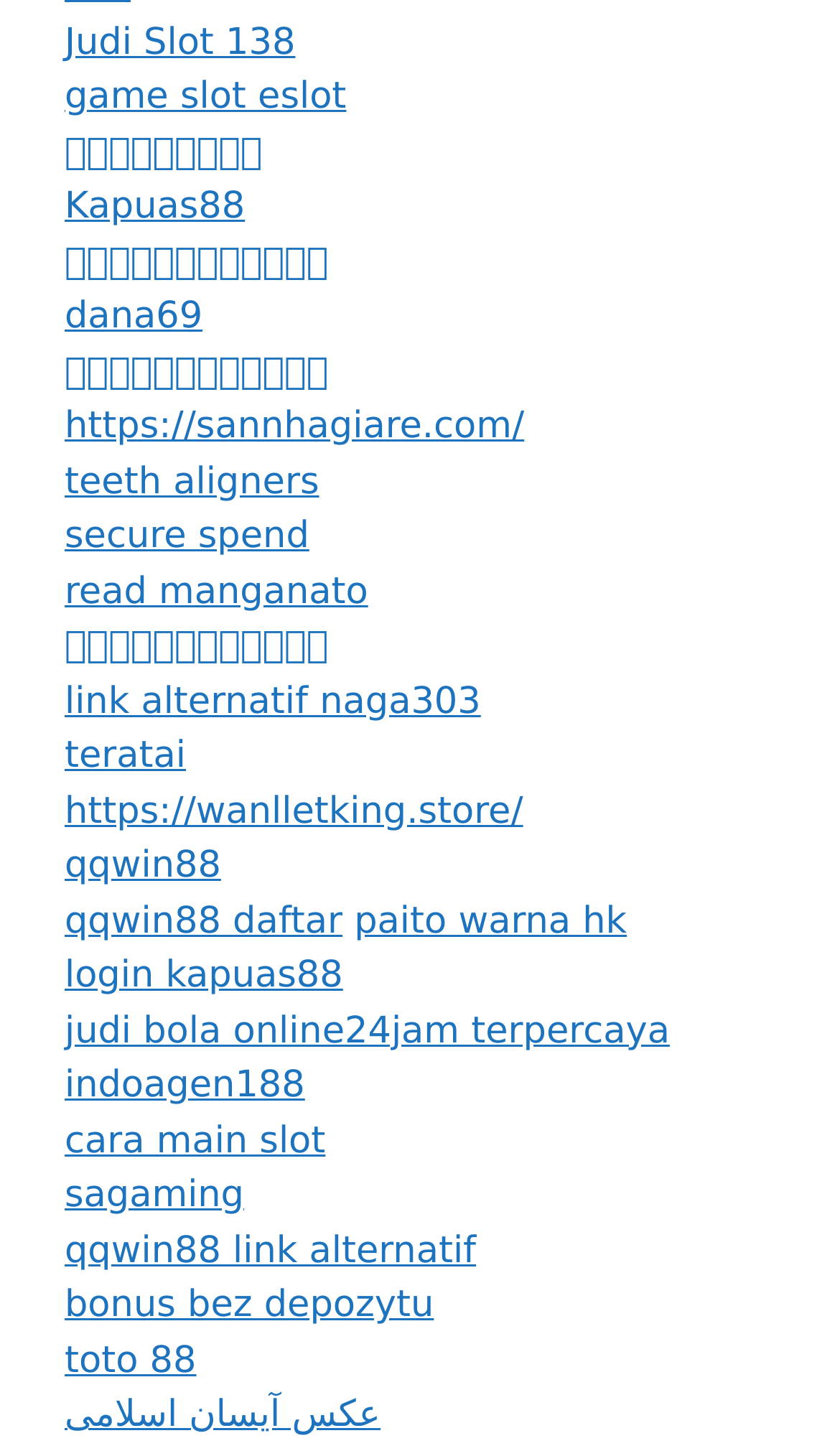Determine the bounding box of the UI element mentioned here: "judi bola online24jam terpercaya". The coordinates must be in the format [left, top, right, bottom] with values ranging from 0 to 1.

[0.077, 0.696, 0.797, 0.725]